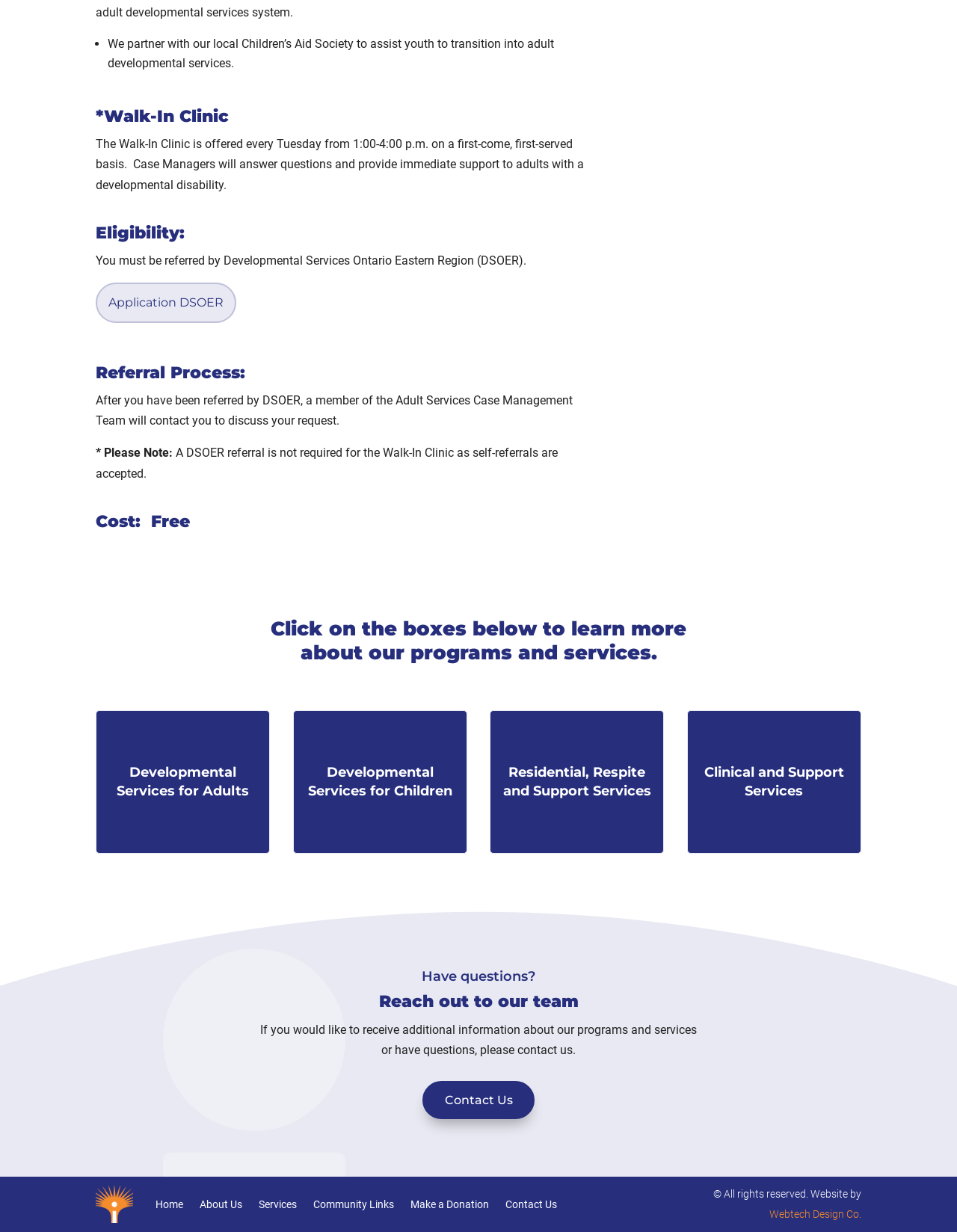Pinpoint the bounding box coordinates of the element to be clicked to execute the instruction: "Contact Us".

[0.441, 0.877, 0.559, 0.909]